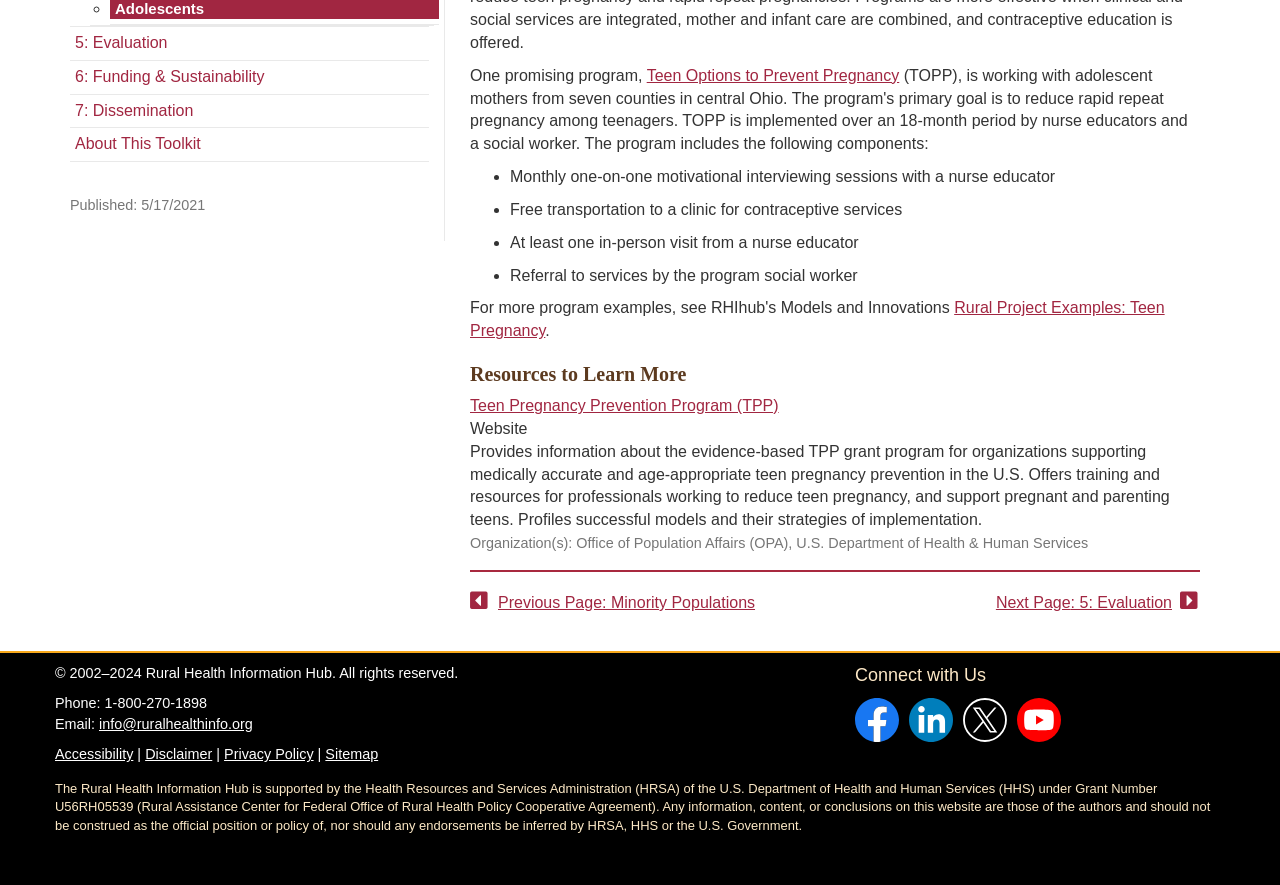Please determine the bounding box coordinates for the UI element described as: "Teen Options to Prevent Pregnancy".

[0.505, 0.075, 0.703, 0.095]